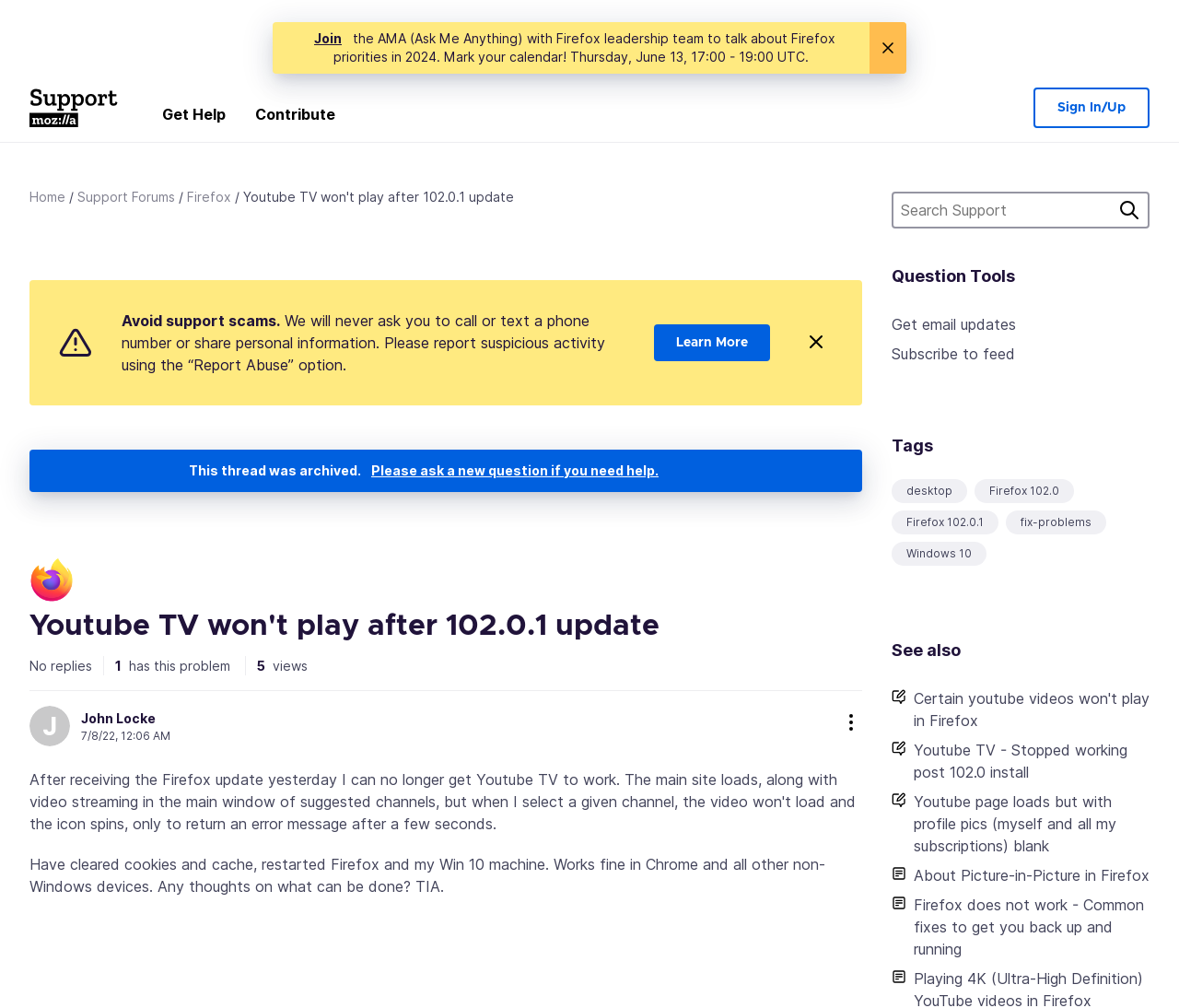Pinpoint the bounding box coordinates for the area that should be clicked to perform the following instruction: "View the 'Youtube TV won't play after 102.0.1 update' thread".

[0.025, 0.605, 0.731, 0.638]